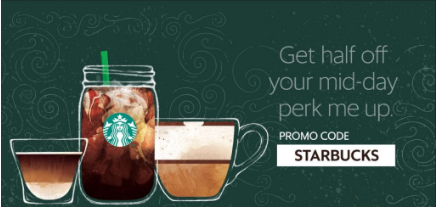What is the purpose of the promo code?
Examine the screenshot and reply with a single word or phrase.

To get a discount